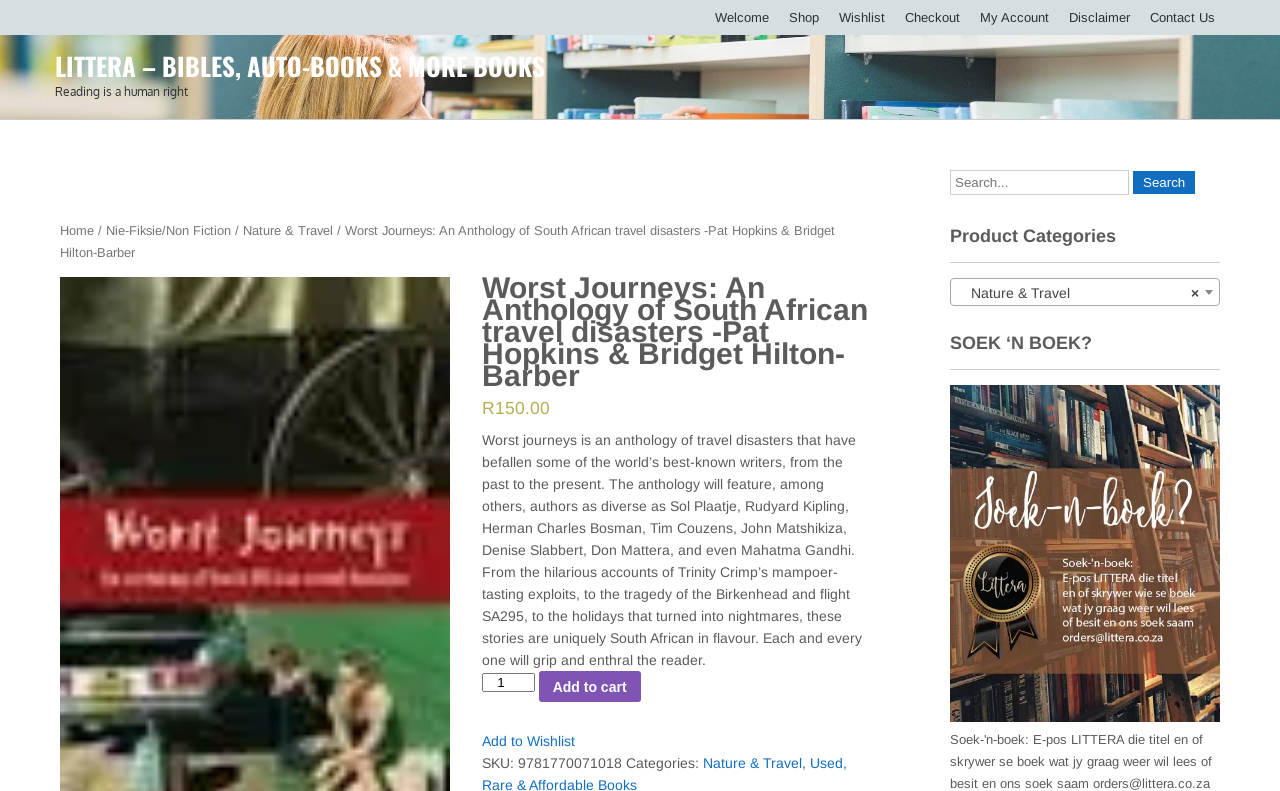Specify the bounding box coordinates of the region I need to click to perform the following instruction: "Contact Us". The coordinates must be four float numbers in the range of 0 to 1, i.e., [left, top, right, bottom].

[0.891, 0.0, 0.957, 0.044]